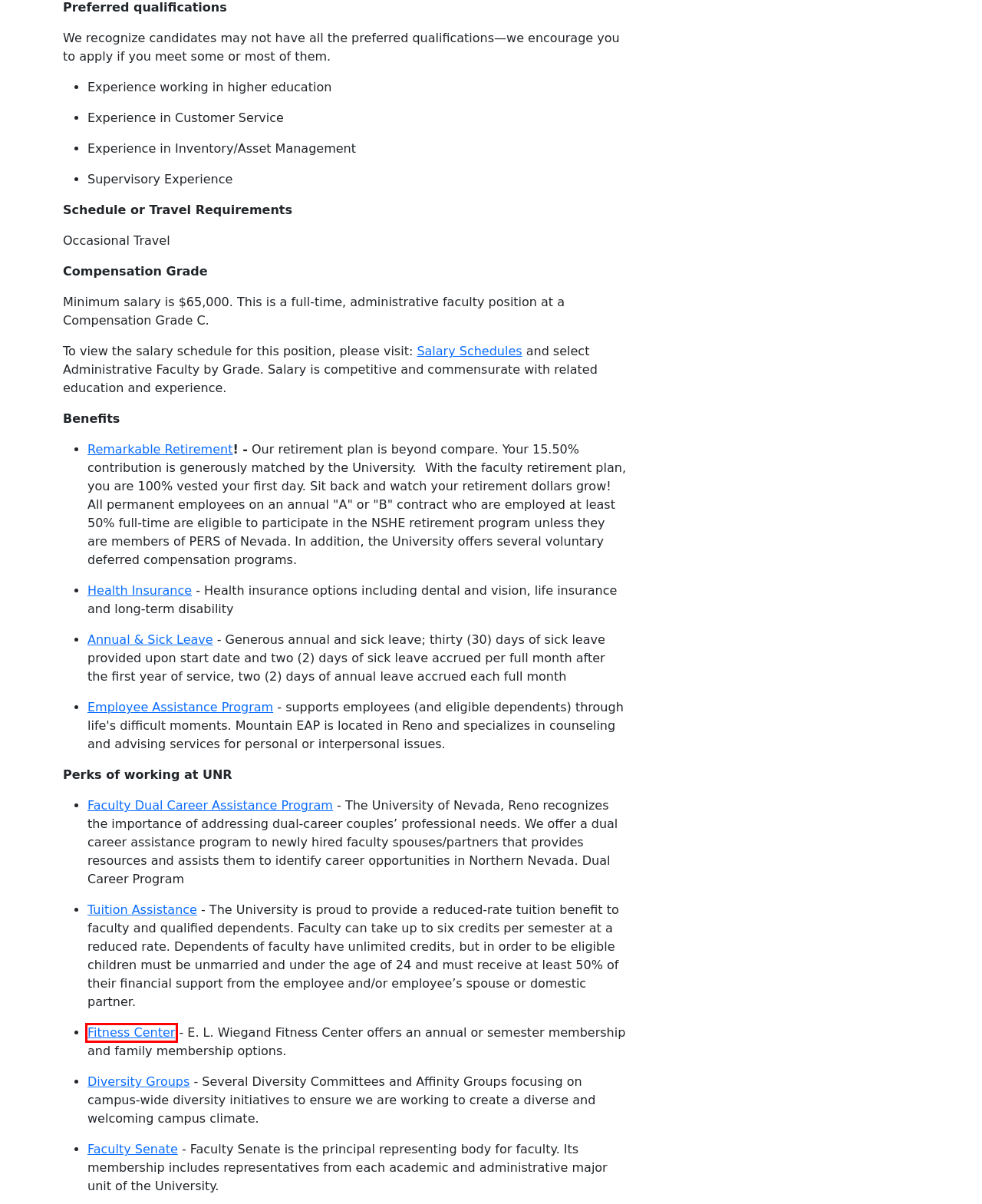Given a screenshot of a webpage with a red rectangle bounding box around a UI element, select the best matching webpage description for the new webpage that appears after clicking the highlighted element. The candidate descriptions are:
A. Faculty Senate | University of Nevada, Reno
B. Mountain EAP
C. Faculty Dual Career Assistance Program | Human Resources | University of Nevada, Reno
D. Memberships | Fitness & Recreational Sports | University of Nevada, Reno
E. Leave | Human Resources | University of Nevada, Reno
F. BCN Health Insurance | Benefits & Wellness | BCN HR Shared Services | University of Nevada, Reno
G. Salary Schedules and Faculty Overload | Human Resources | University of Nevada, Reno
H. NSHE Retirement Plans | Benefits & Wellness | BCN HR Shared Services | University of Nevada, Reno

D